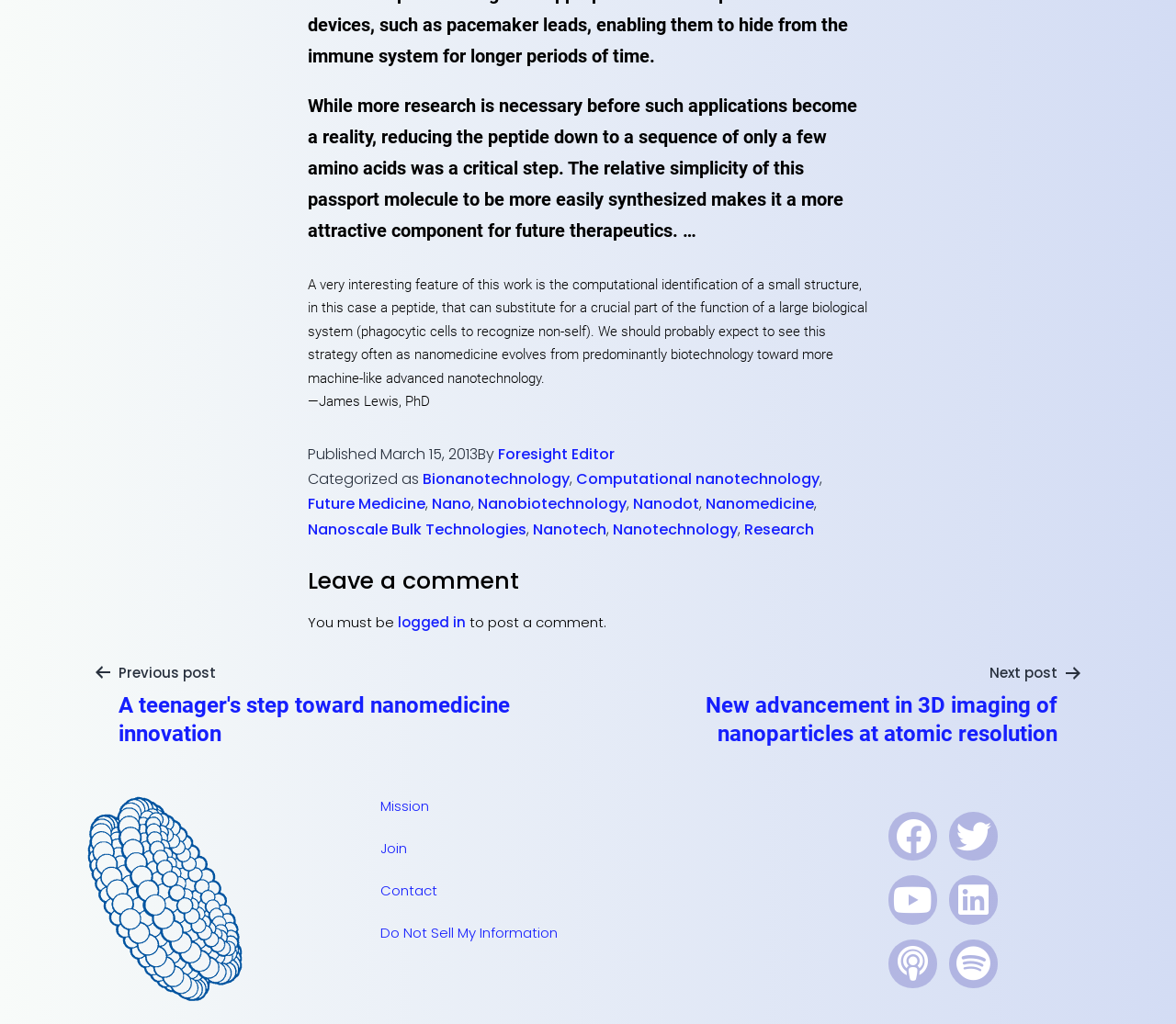Please provide the bounding box coordinates for the UI element as described: "Do Not Sell My Information". The coordinates must be four floats between 0 and 1, represented as [left, top, right, bottom].

[0.307, 0.891, 0.489, 0.932]